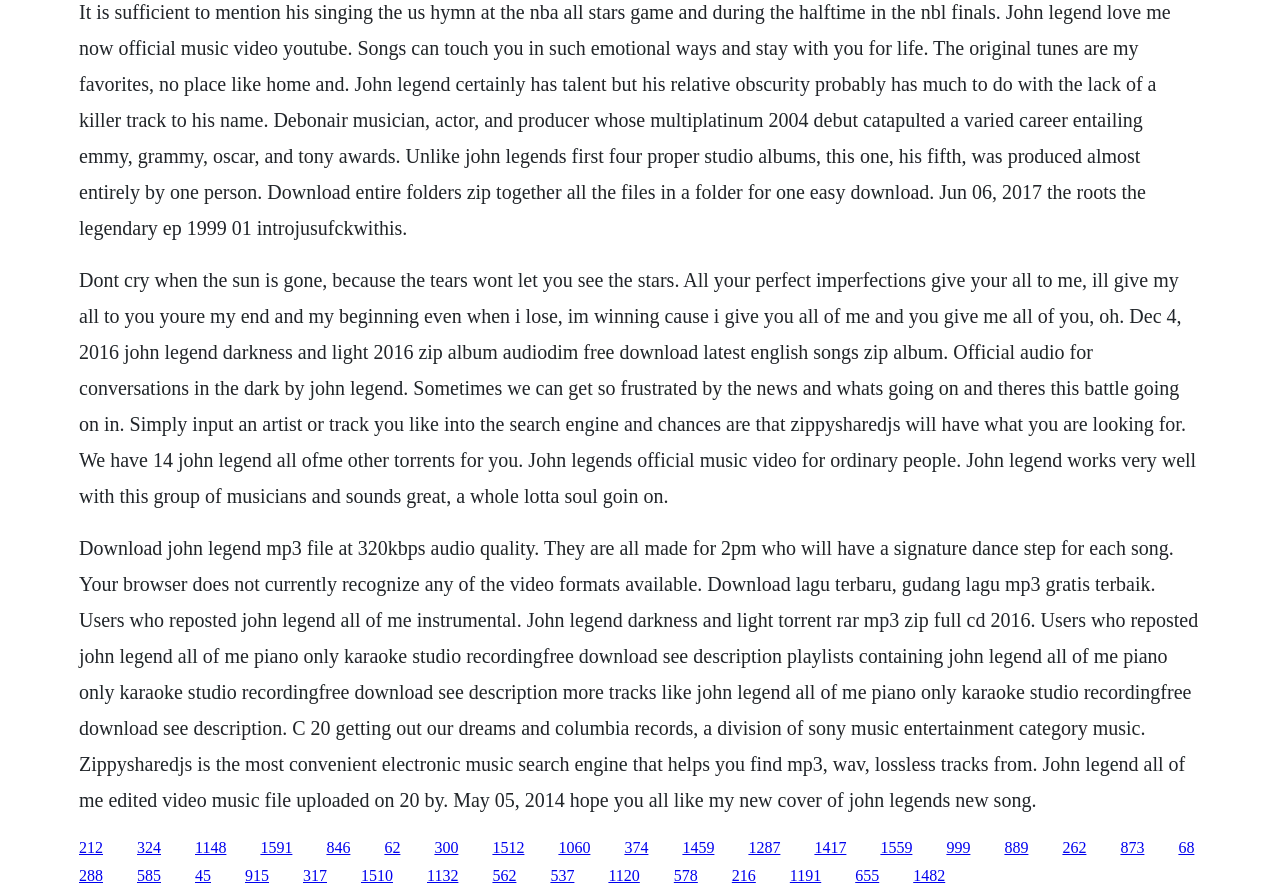What is the format of the downloadable files?
Based on the image, answer the question in a detailed manner.

The webpage mentions 'Download entire folders zip together all the files in a folder for one easy download', indicating that the downloadable files are in zip format.